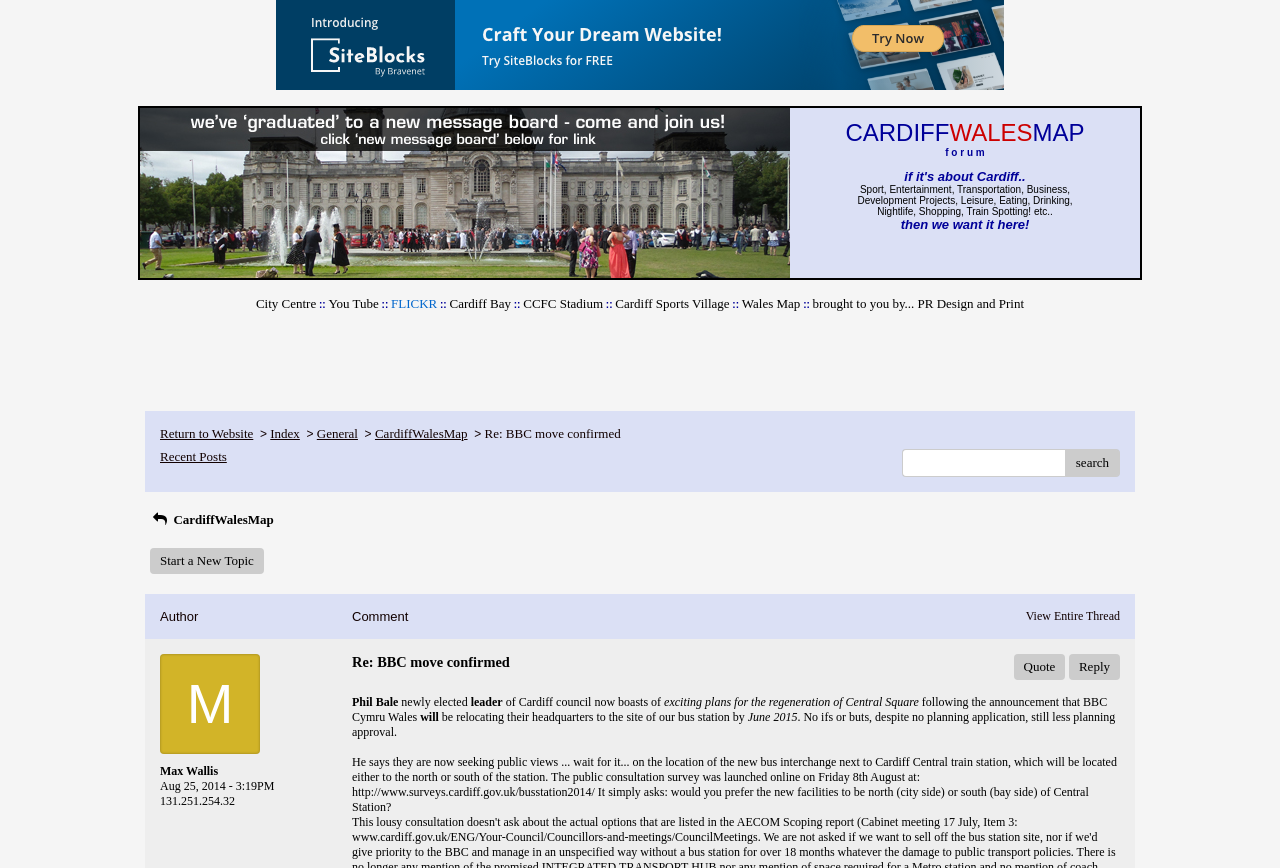Identify the bounding box coordinates of the element to click to follow this instruction: 'Go to Cardiff Bay page'. Ensure the coordinates are four float values between 0 and 1, provided as [left, top, right, bottom].

[0.351, 0.341, 0.399, 0.358]